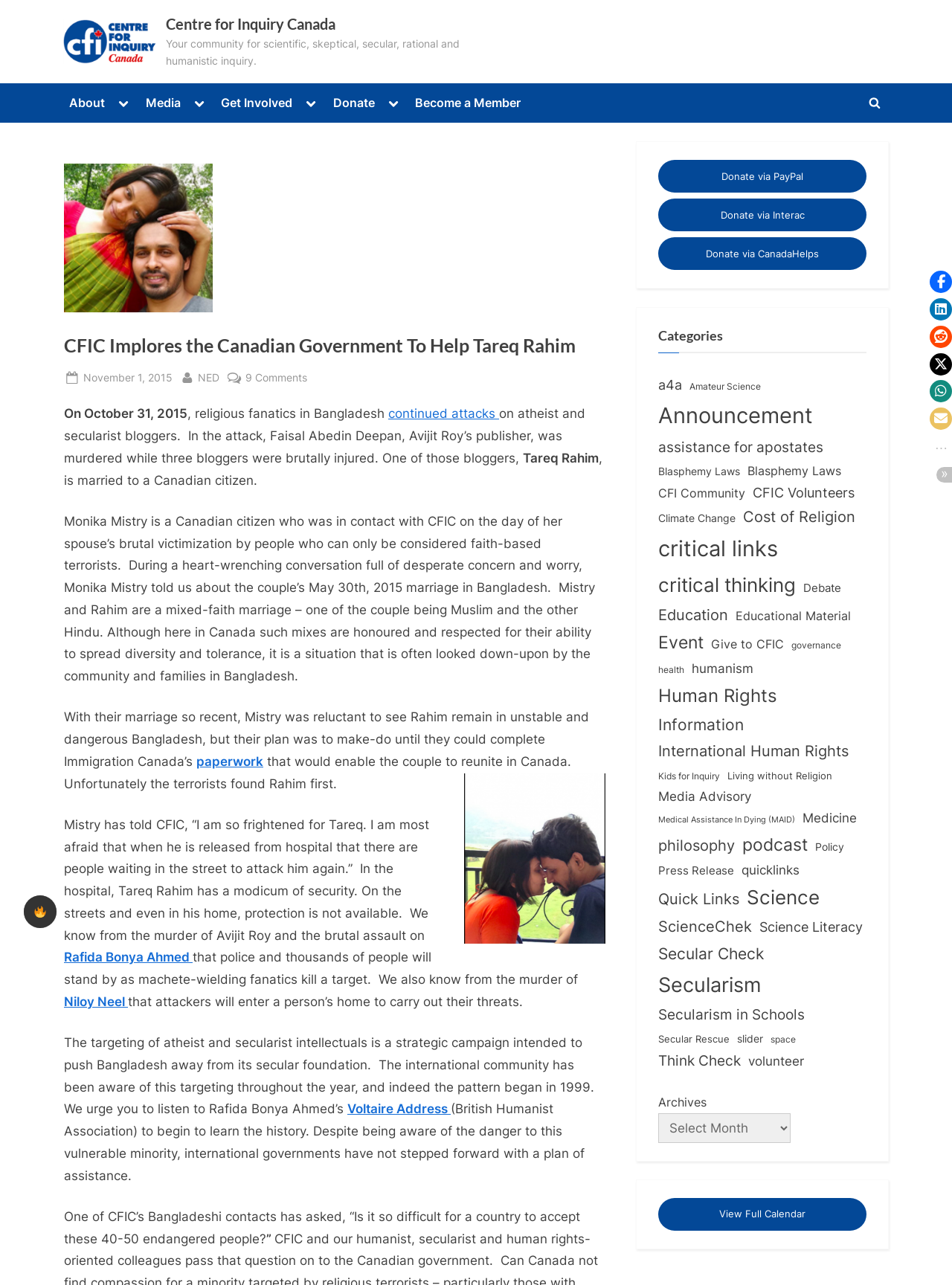Locate the bounding box of the UI element described in the following text: "Toggle sub-menu".

[0.197, 0.072, 0.221, 0.088]